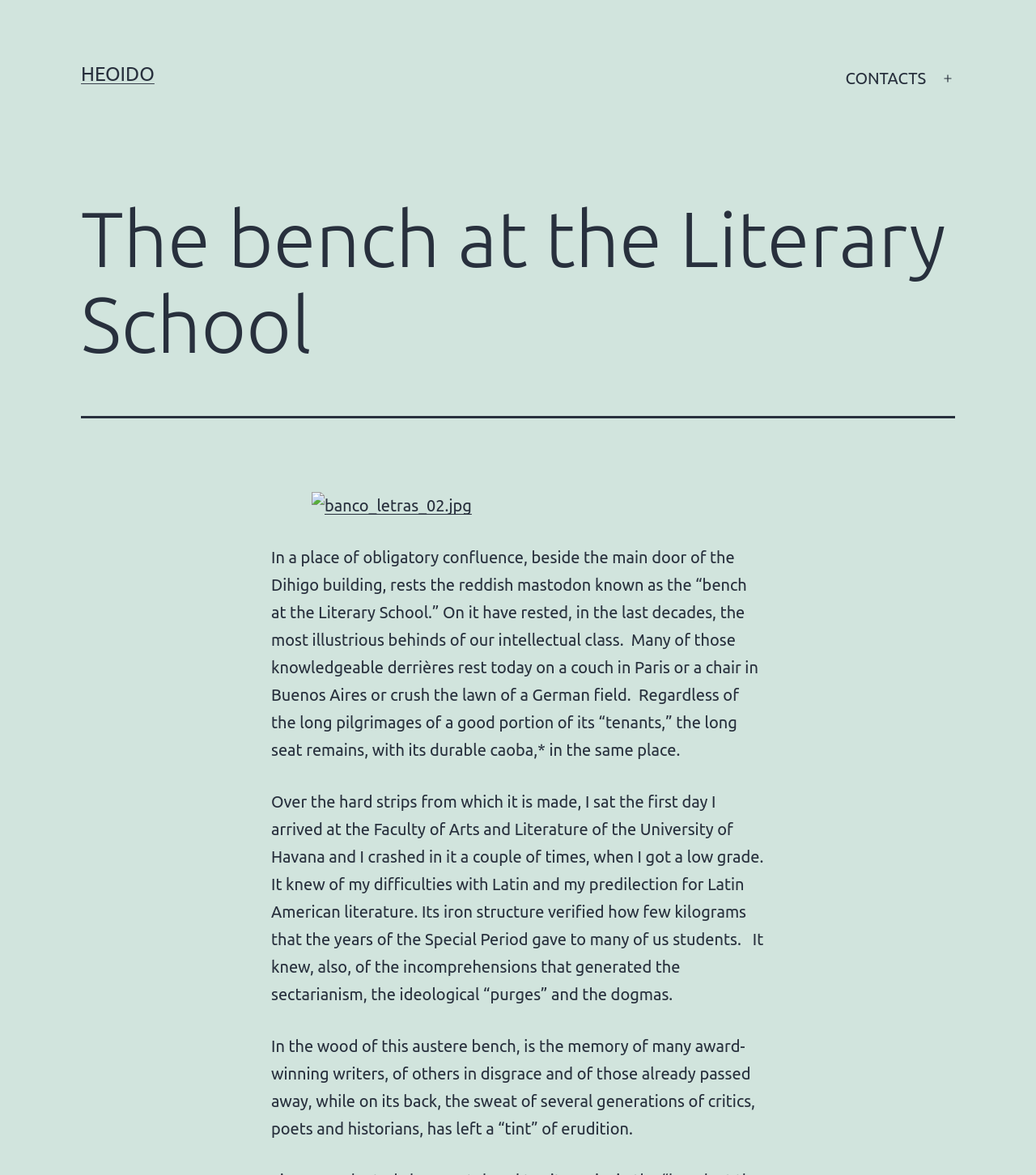Give a one-word or short phrase answer to this question: 
Where is the Faculty of Arts and Literature of the University of Havana located?

Havana